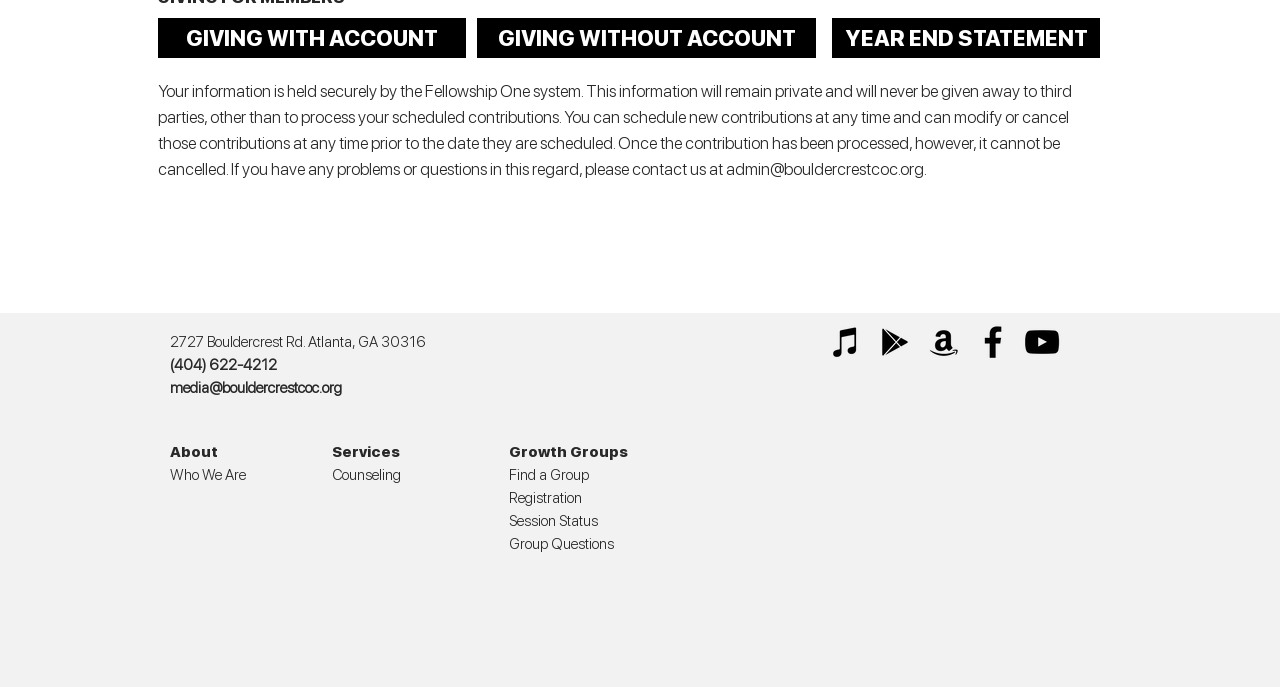Given the webpage screenshot, identify the bounding box of the UI element that matches this description: "aria-label="Advertisement" name="aswift_0" title="Advertisement"".

None